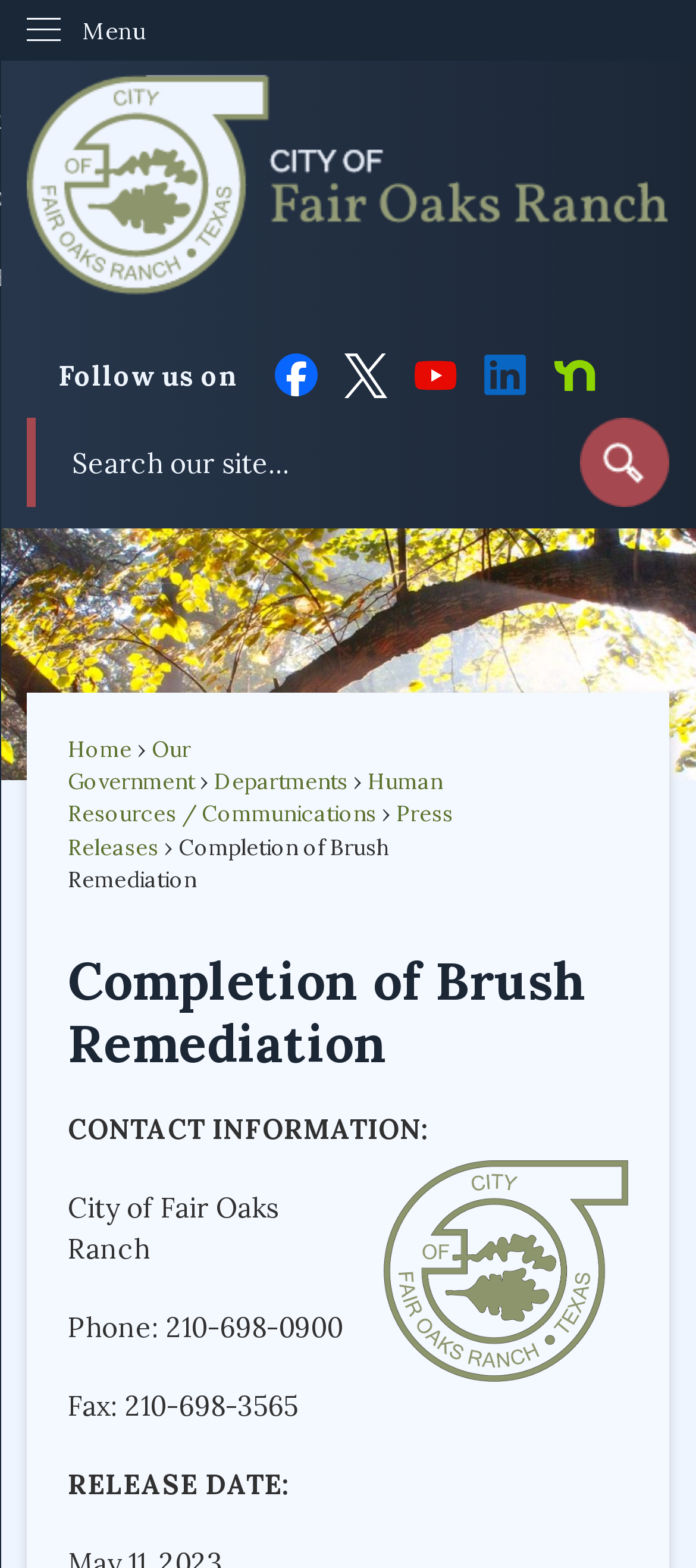What is the main heading displayed on the webpage? Please provide the text.

Completion of Brush Remediation